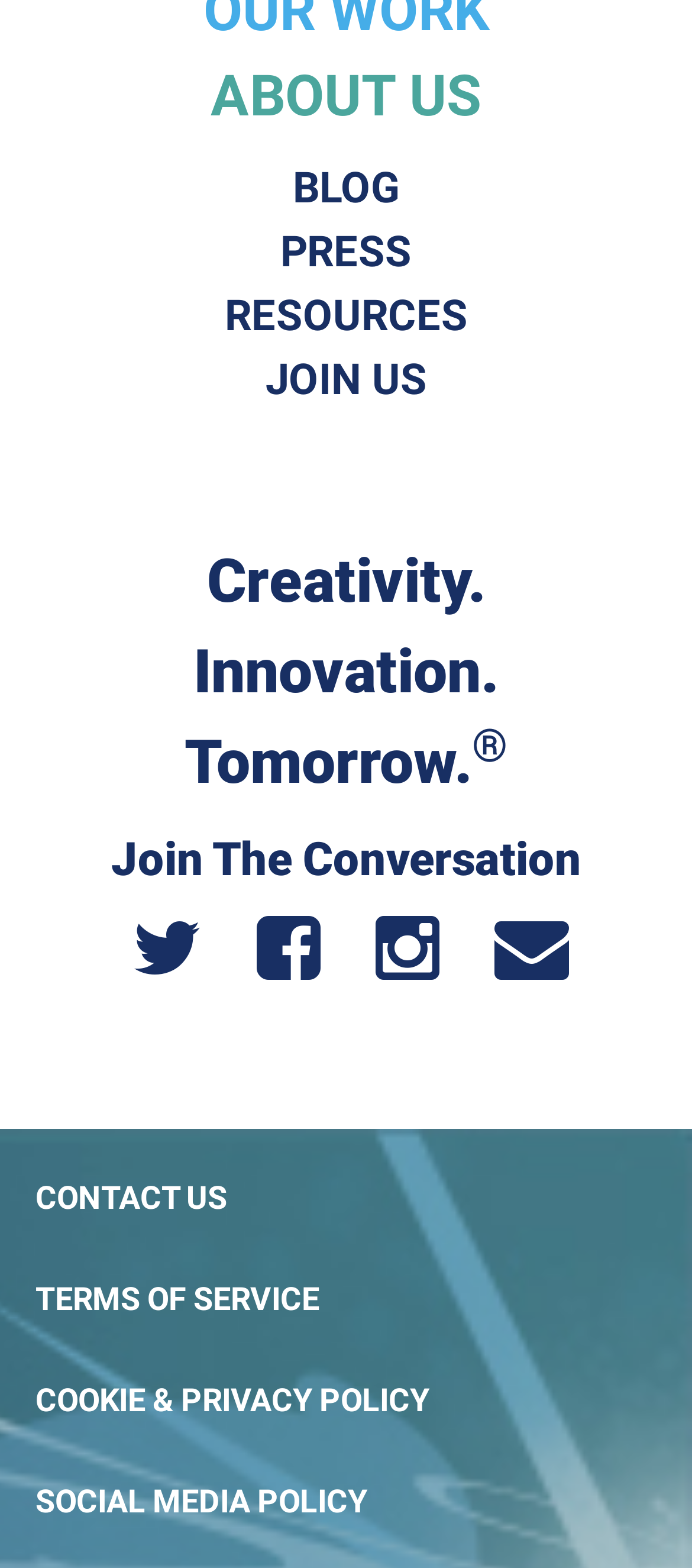Indicate the bounding box coordinates of the element that needs to be clicked to satisfy the following instruction: "Email info@thomasemlyn.co.uk". The coordinates should be four float numbers between 0 and 1, i.e., [left, top, right, bottom].

None